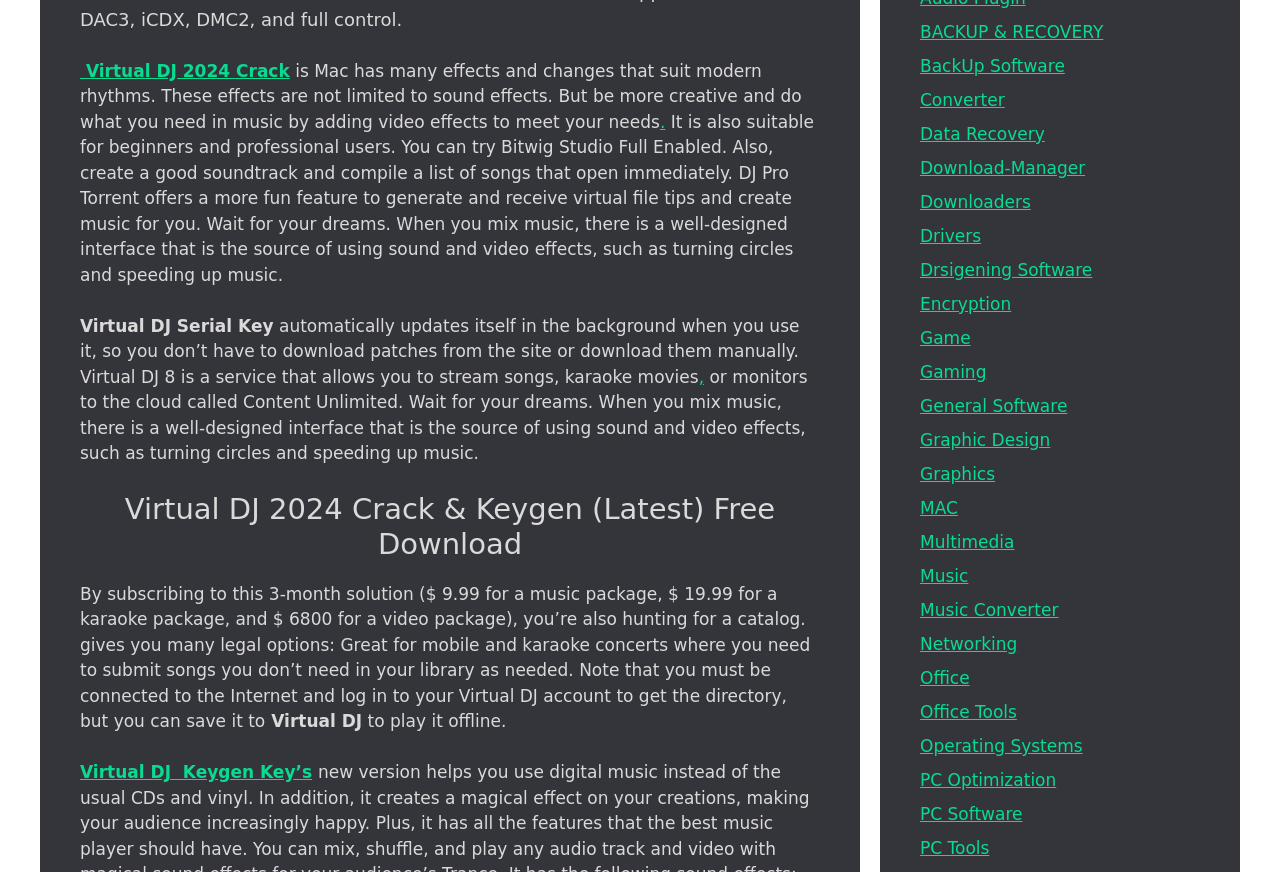What is the purpose of Virtual DJ 2024?
Provide a short answer using one word or a brief phrase based on the image.

To mix music and video